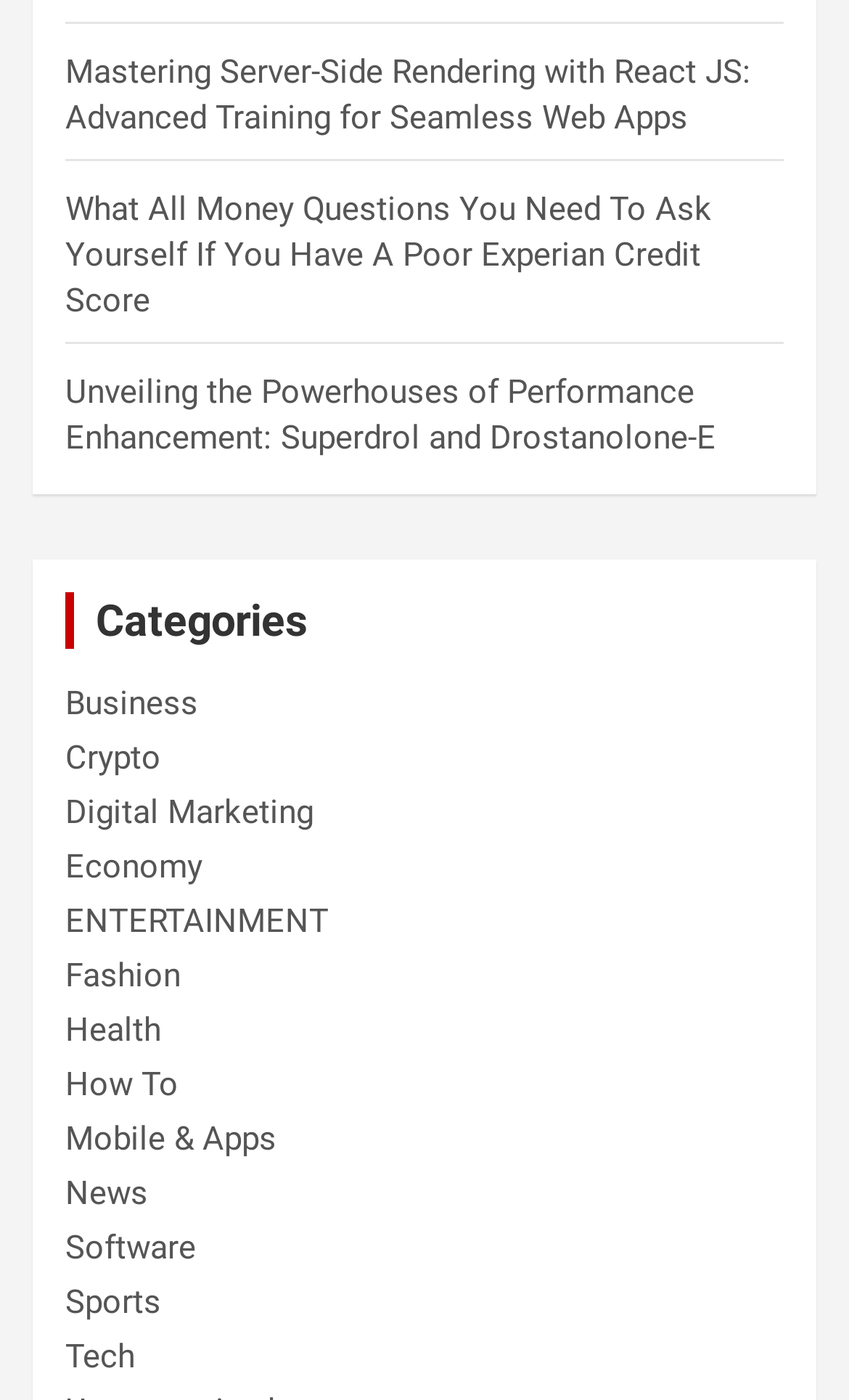Identify the bounding box coordinates of the clickable region necessary to fulfill the following instruction: "Click on the 'Mastering Server-Side Rendering with React JS: Advanced Training for Seamless Web Apps' link". The bounding box coordinates should be four float numbers between 0 and 1, i.e., [left, top, right, bottom].

[0.077, 0.037, 0.885, 0.097]